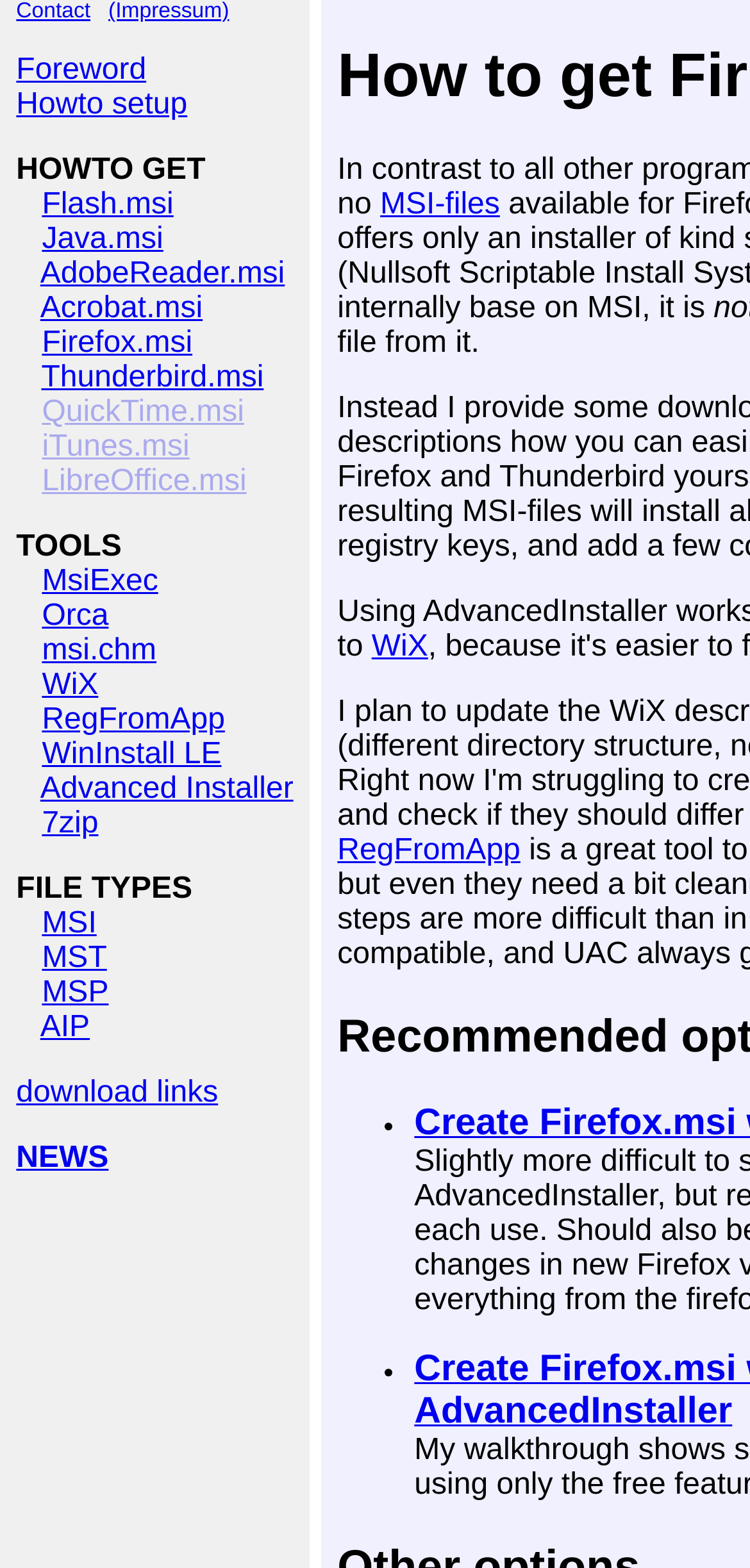Determine the bounding box of the UI component based on this description: "Howto setup". The bounding box coordinates should be four float values between 0 and 1, i.e., [left, top, right, bottom].

[0.022, 0.056, 0.25, 0.077]